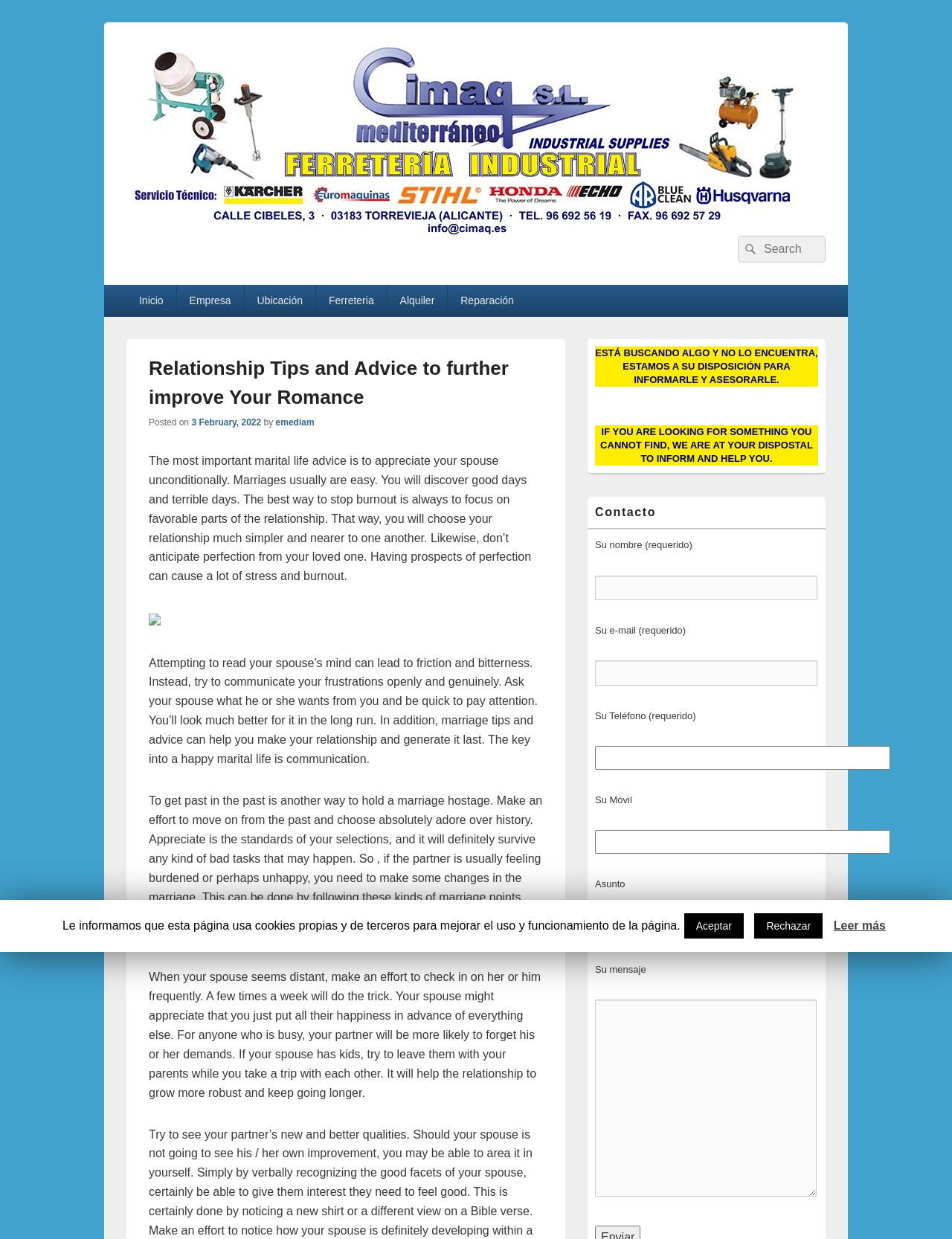Find the bounding box coordinates of the element's region that should be clicked in order to follow the given instruction: "Contact us through the form". The coordinates should consist of four float numbers between 0 and 1, i.e., [left, top, right, bottom].

[0.617, 0.407, 0.867, 0.428]